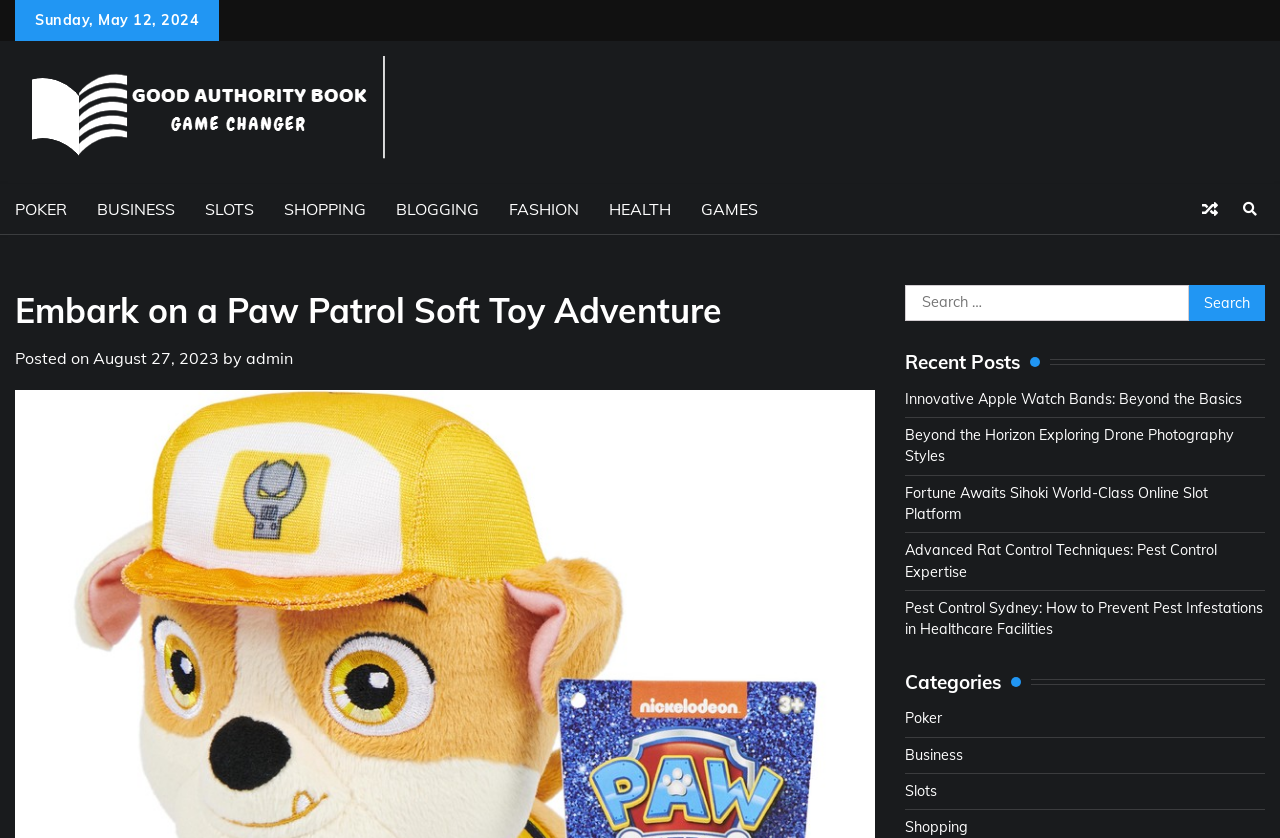Determine the bounding box coordinates of the UI element described below. Use the format (top-left x, top-left y, bottom-right x, bottom-right y) with floating point numbers between 0 and 1: Slots

[0.148, 0.22, 0.21, 0.28]